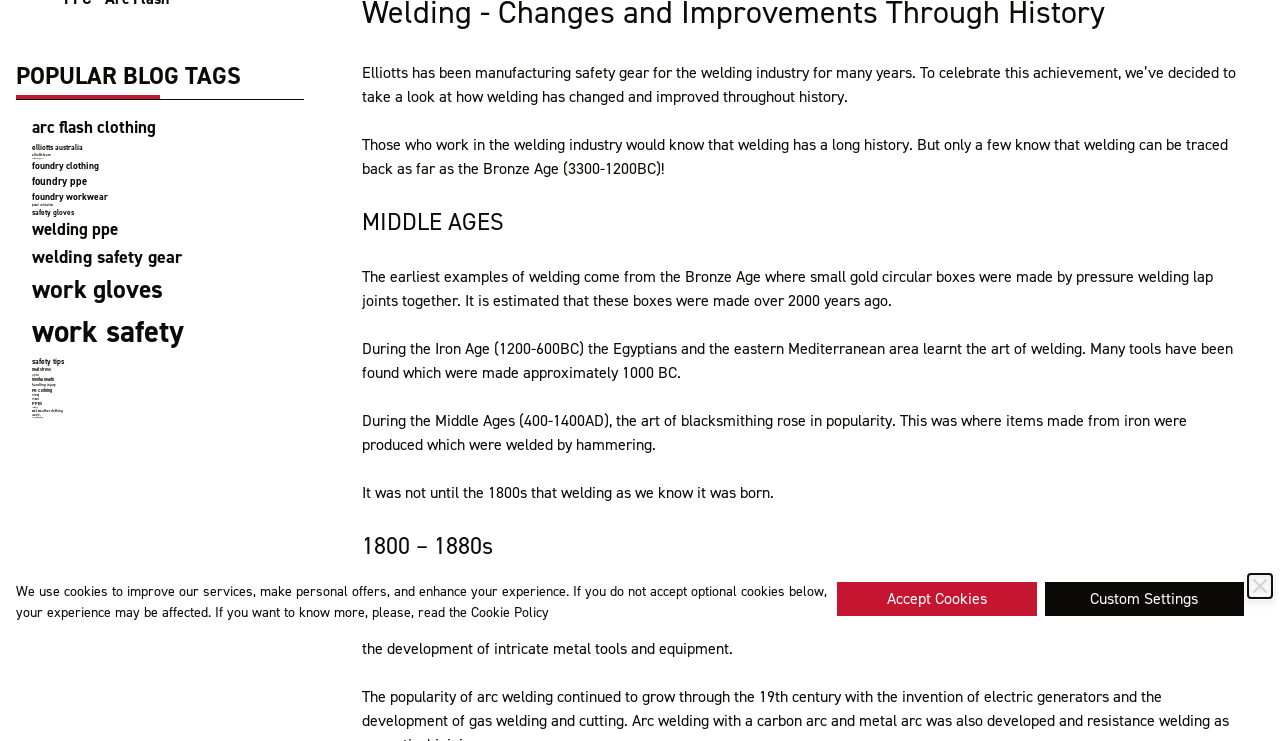Provide the bounding box coordinates of the HTML element described by the text: "Miners". The coordinates should be in the format [left, top, right, bottom] with values between 0 and 1.

[0.025, 0.536, 0.225, 0.541]